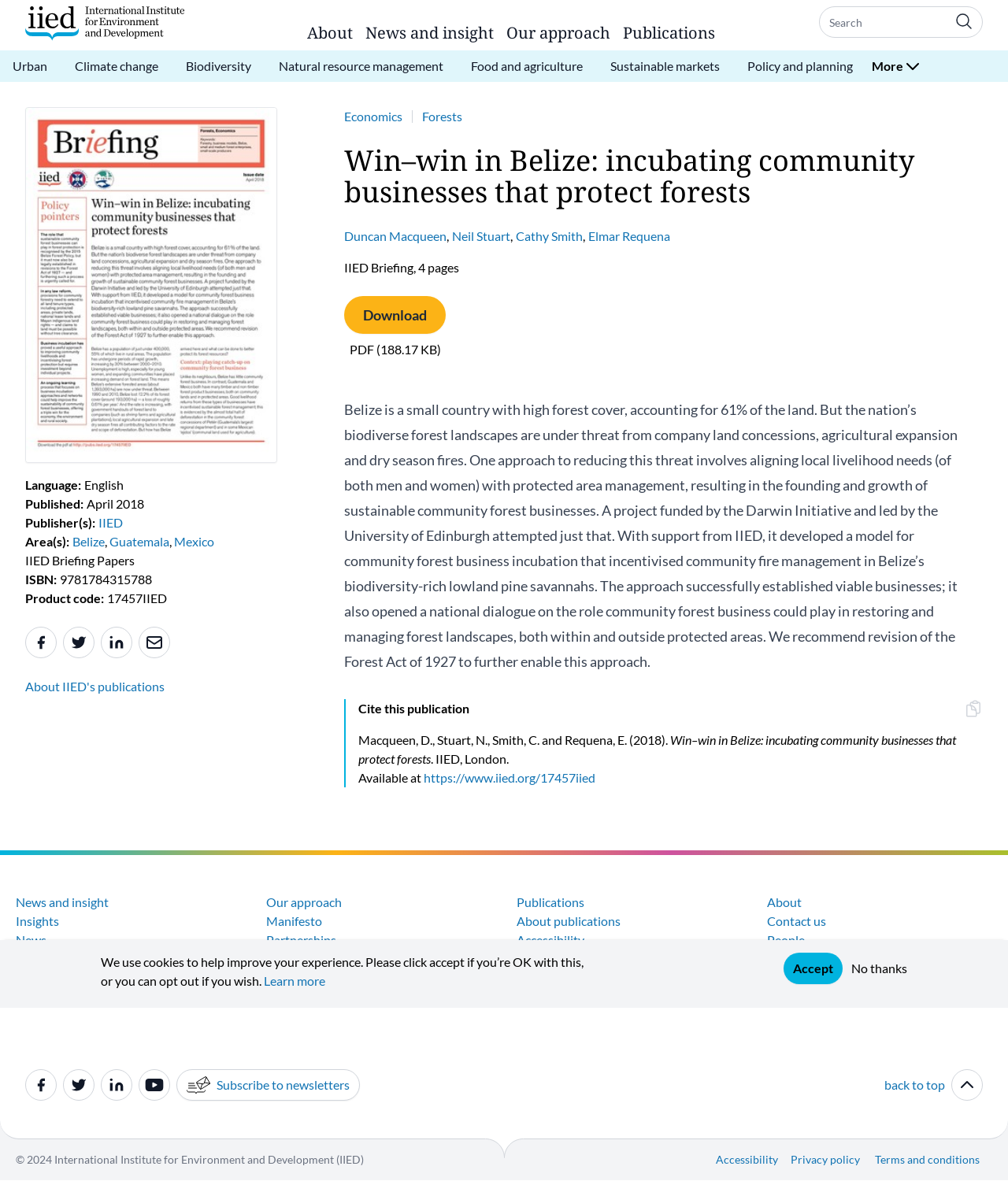Can you find the bounding box coordinates for the element that needs to be clicked to execute this instruction: "Click the 'Publications' link"? The coordinates should be given as four float numbers between 0 and 1, i.e., [left, top, right, bottom].

[0.618, 0.019, 0.71, 0.043]